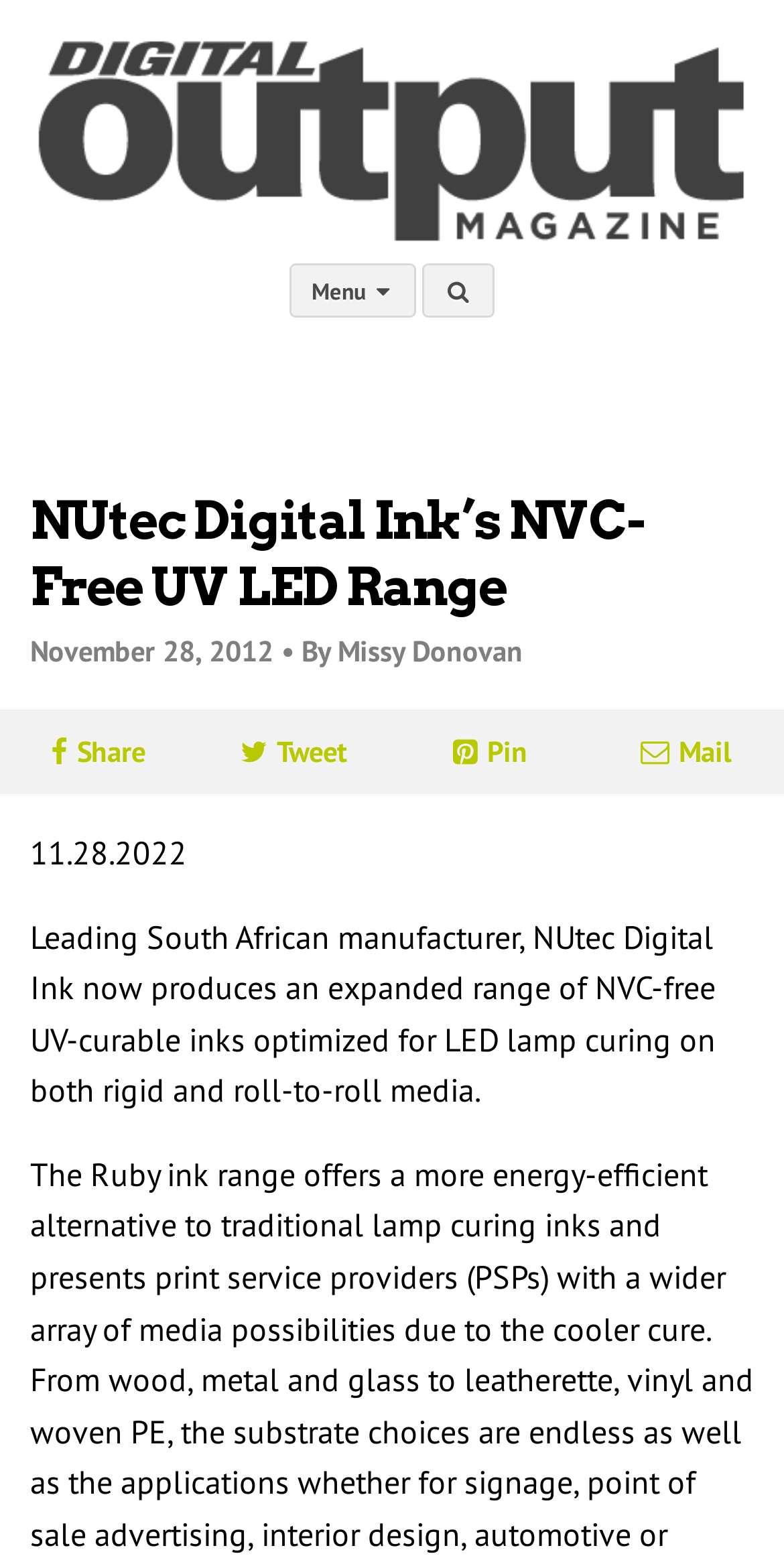What is the date of the article?
Using the image, elaborate on the answer with as much detail as possible.

I found the date by looking at the static text element that says 'November 28, 2012 •' which is located above the author's name and below the main heading.